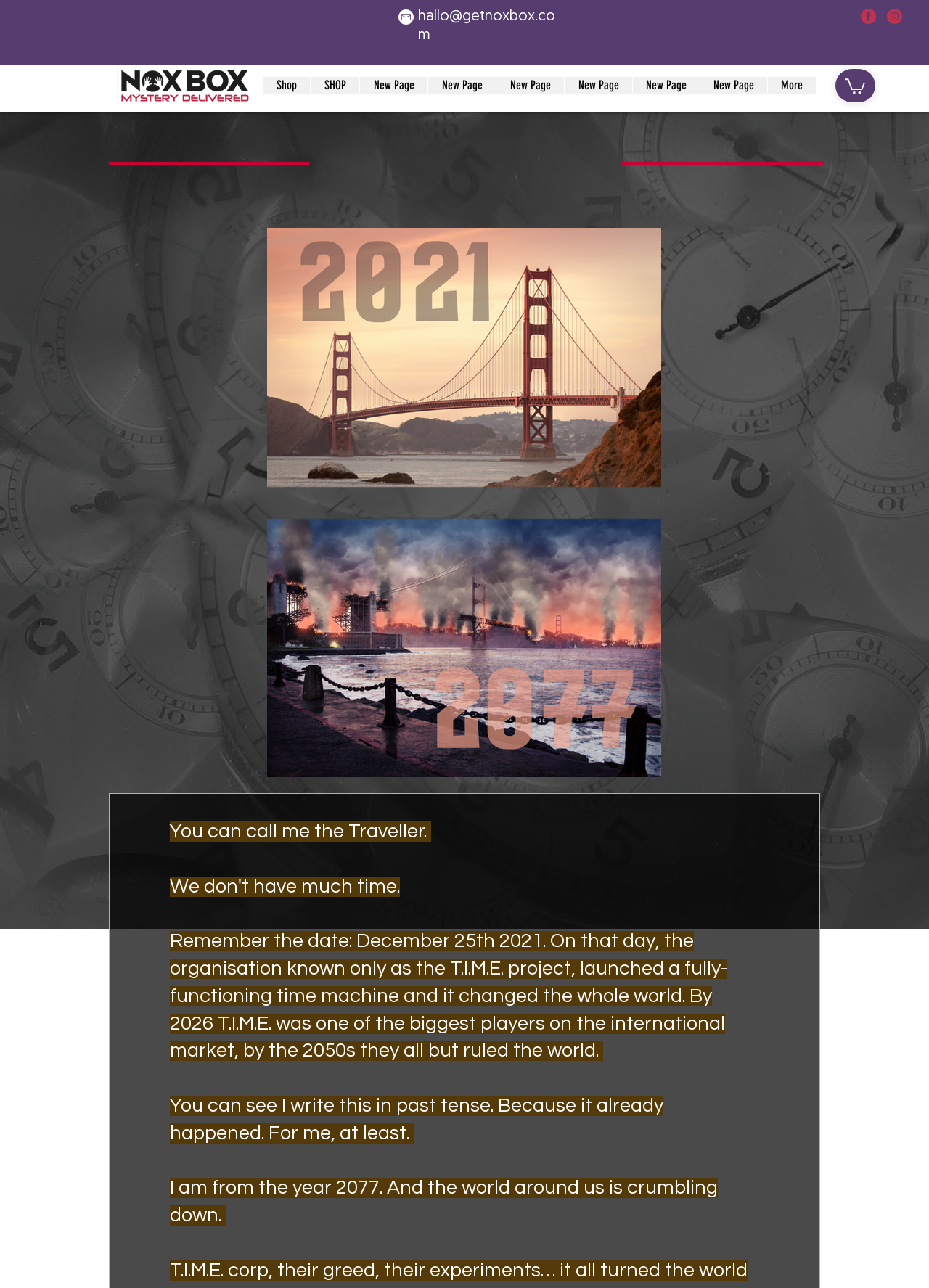Could you specify the bounding box coordinates for the clickable section to complete the following instruction: "Go to Shop"?

[0.283, 0.06, 0.334, 0.073]